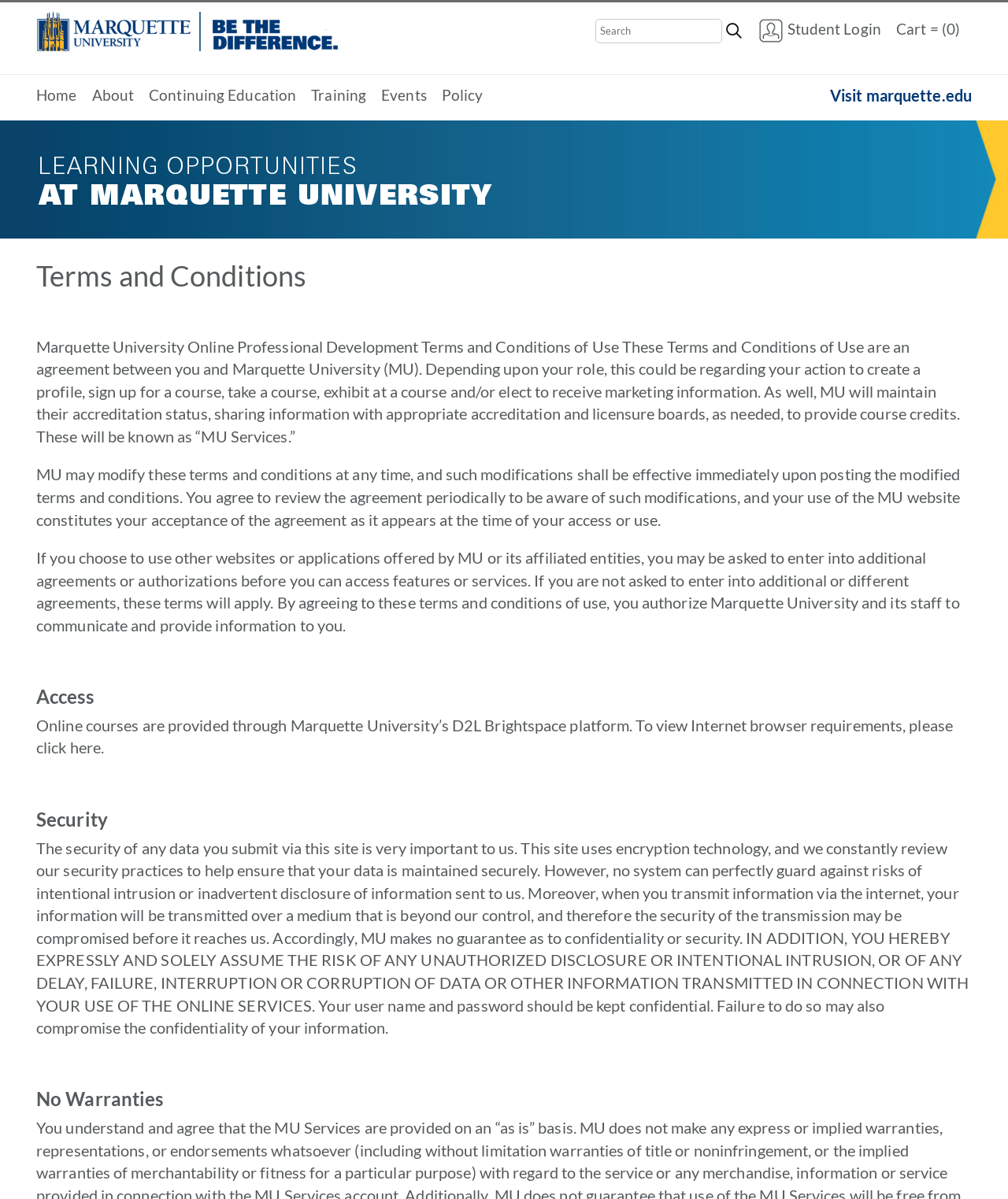Answer briefly with one word or phrase:
What should users keep confidential?

User name and password